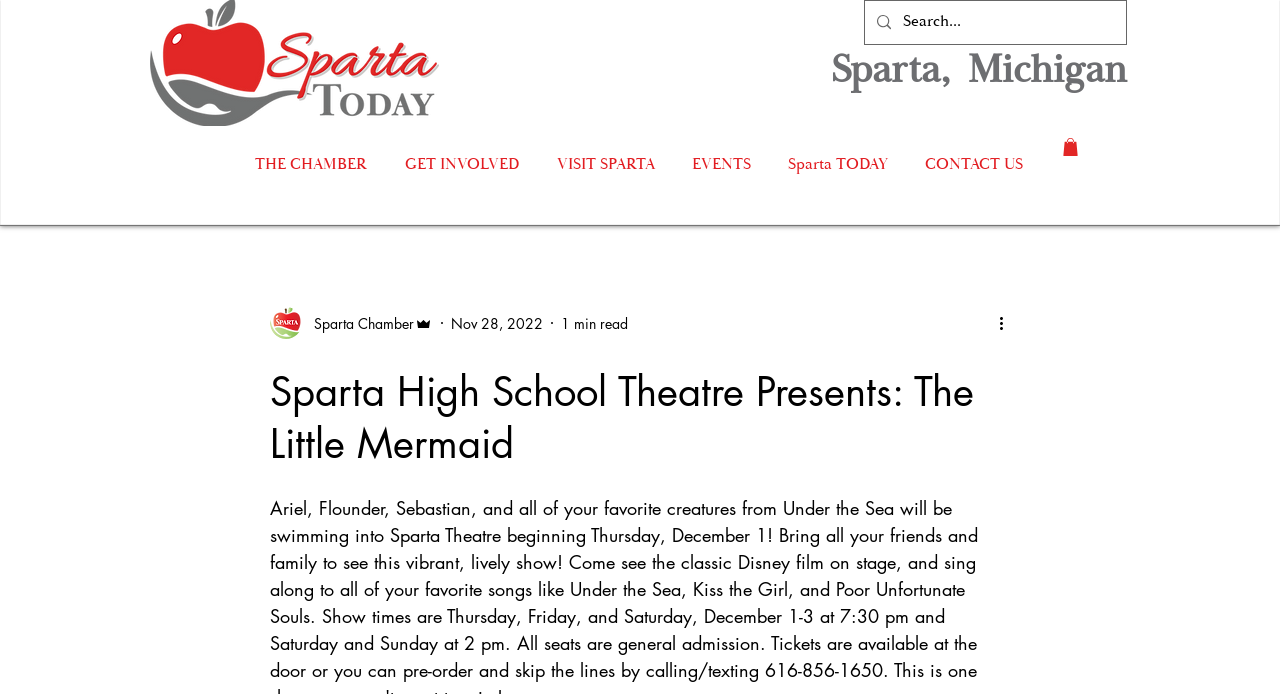What is the name of the high school?
Make sure to answer the question with a detailed and comprehensive explanation.

I found the answer by looking at the heading element that says 'Sparta High School Theatre Presents: The Little Mermaid', which suggests that the event is related to Sparta High School.